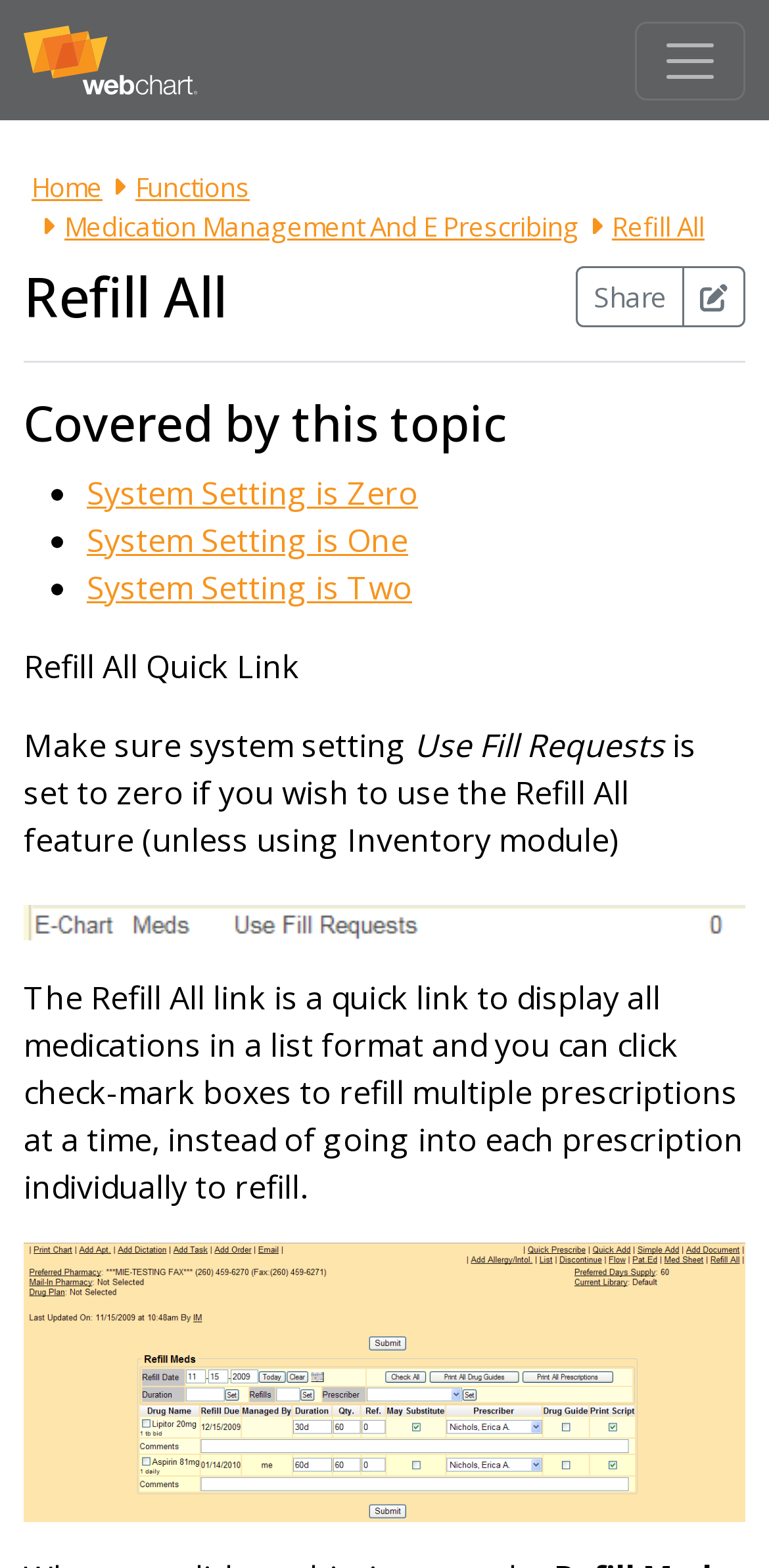What is the purpose of the Refill All link? Based on the image, give a response in one word or a short phrase.

To refill multiple prescriptions